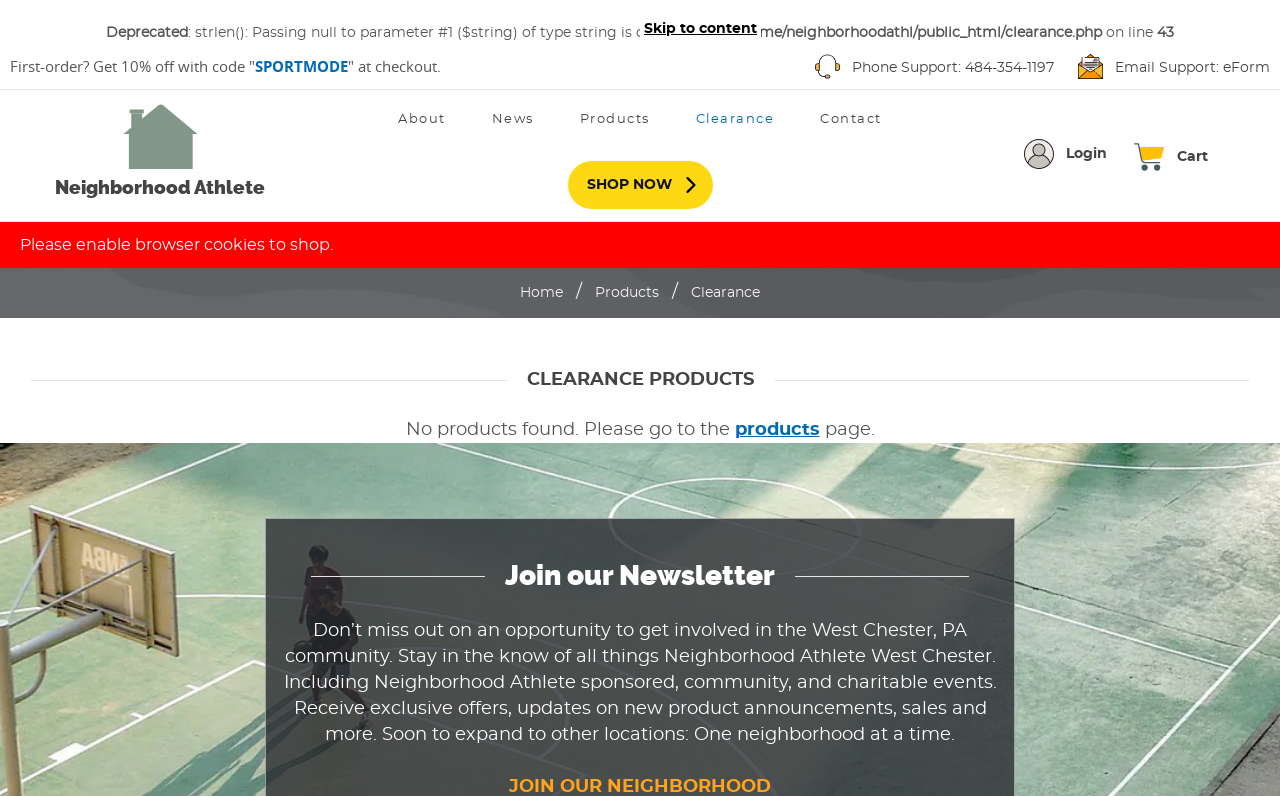How can users get involved in the West Chester, PA community?
Please describe in detail the information shown in the image to answer the question.

I found the answer by reading the text 'Don’t miss out on an opportunity to get involved in the West Chester, PA community. Stay in the know of all things Neighborhood Athlete West Chester...' which is located near the bottom of the page, and also by seeing the heading 'Join our Newsletter'.